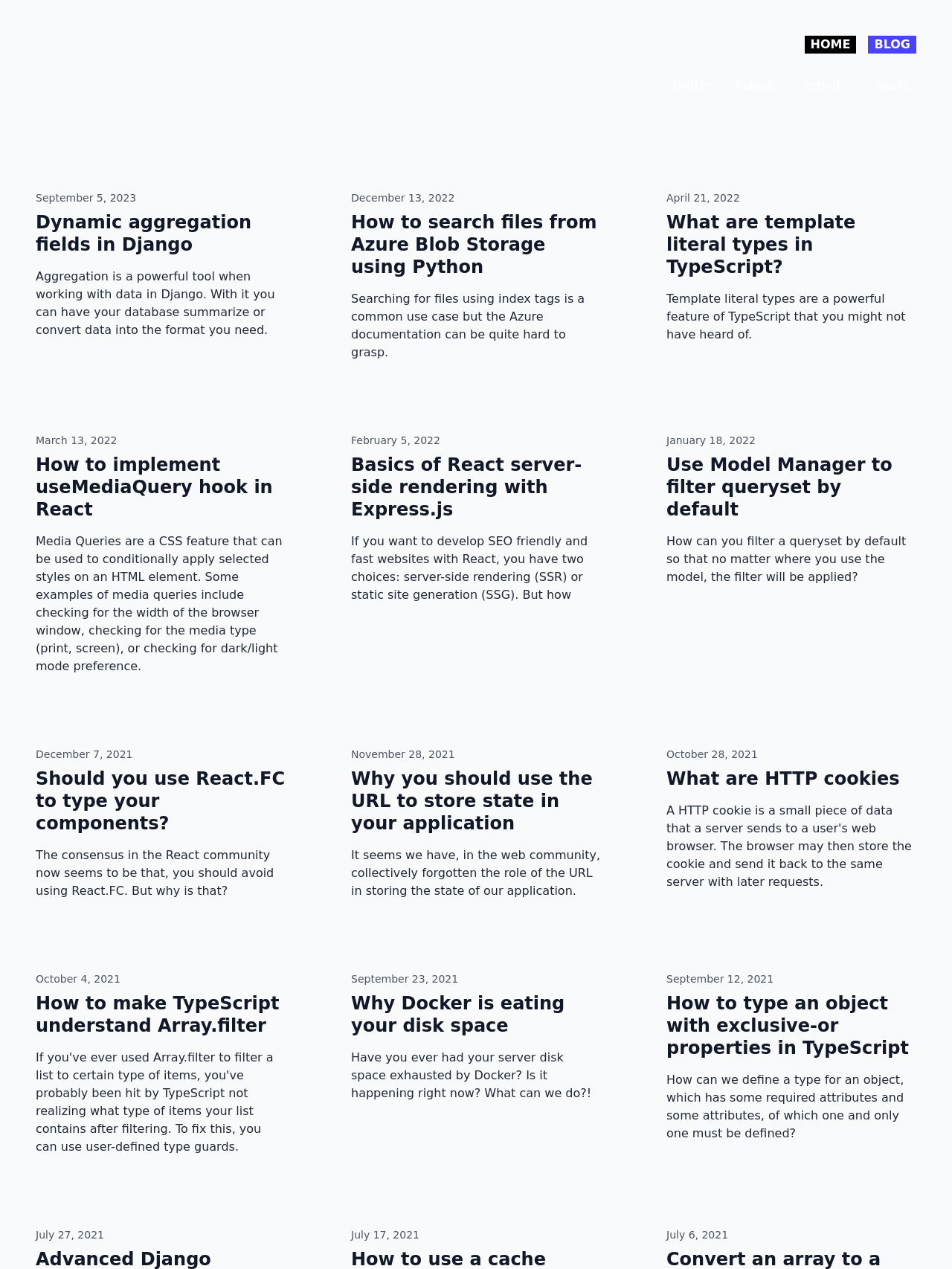Answer briefly with one word or phrase:
How many social media links are present?

4